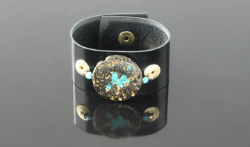What color are the accents on the glittery surface?
Based on the image, answer the question with a single word or brief phrase.

Turquoise